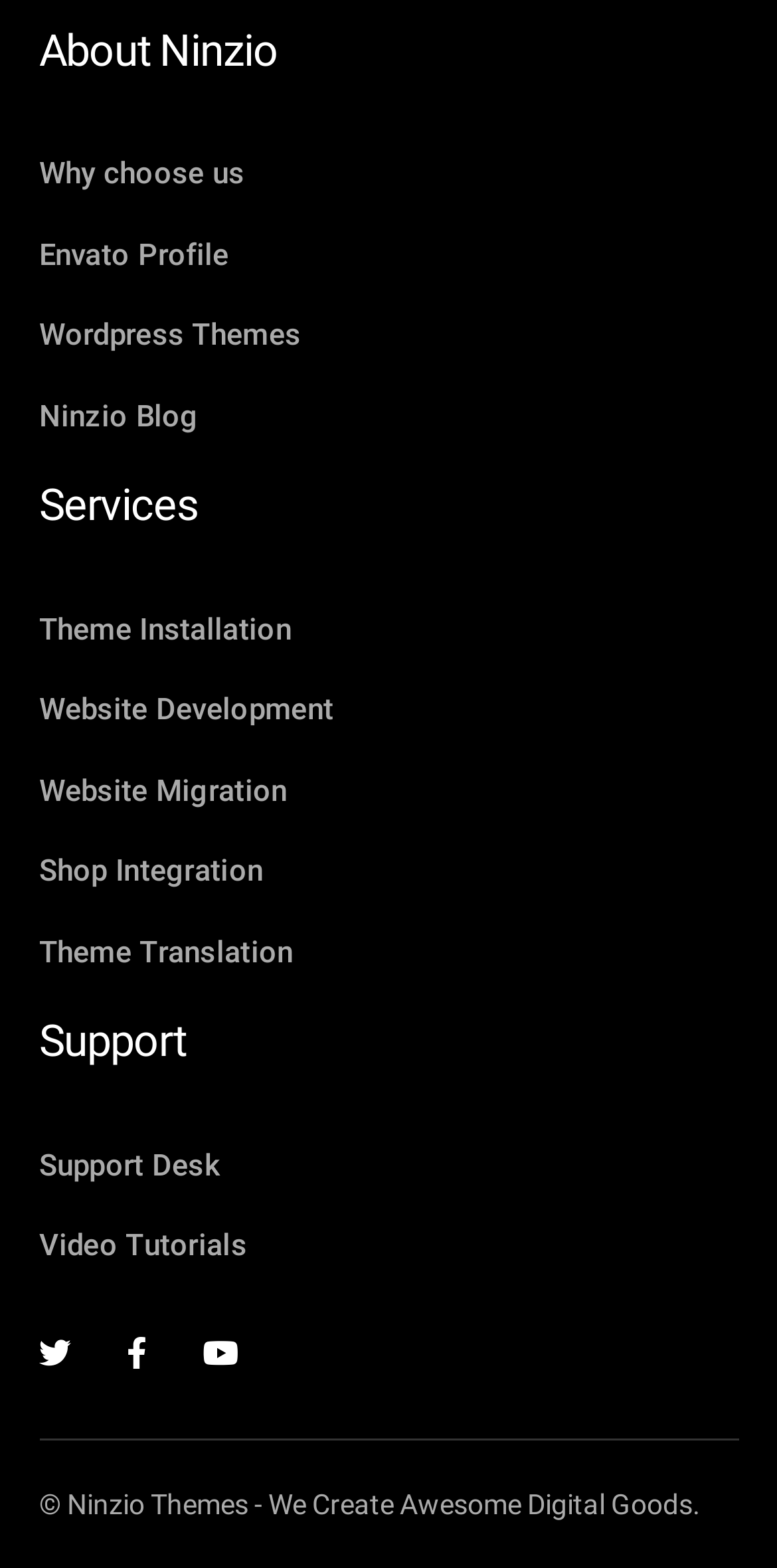How can I get support from Ninzio?
Please provide a single word or phrase as your answer based on the image.

Support Desk, Video Tutorials